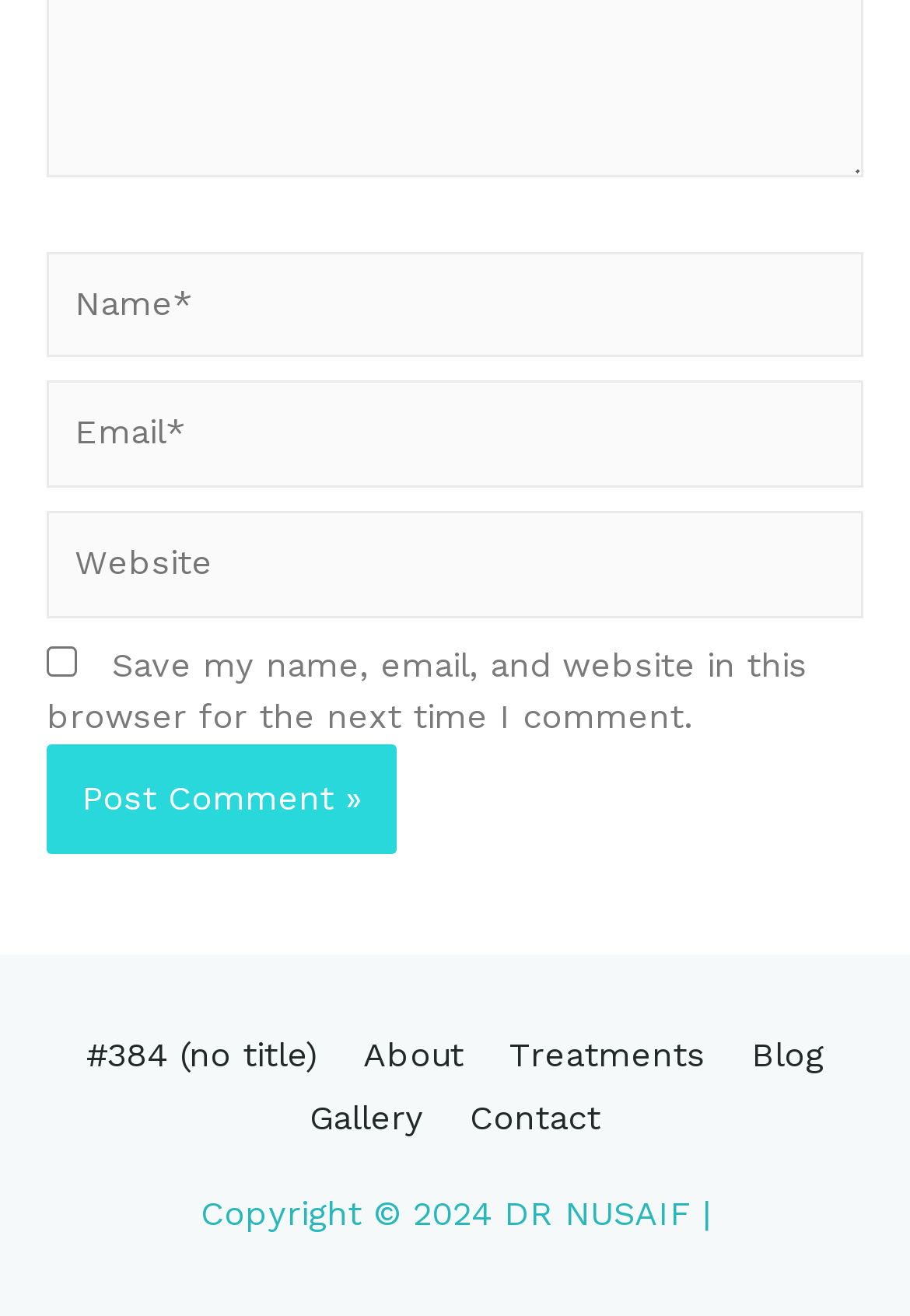Can you identify the bounding box coordinates of the clickable region needed to carry out this instruction: 'Check the save my name checkbox'? The coordinates should be four float numbers within the range of 0 to 1, stated as [left, top, right, bottom].

[0.051, 0.491, 0.085, 0.514]